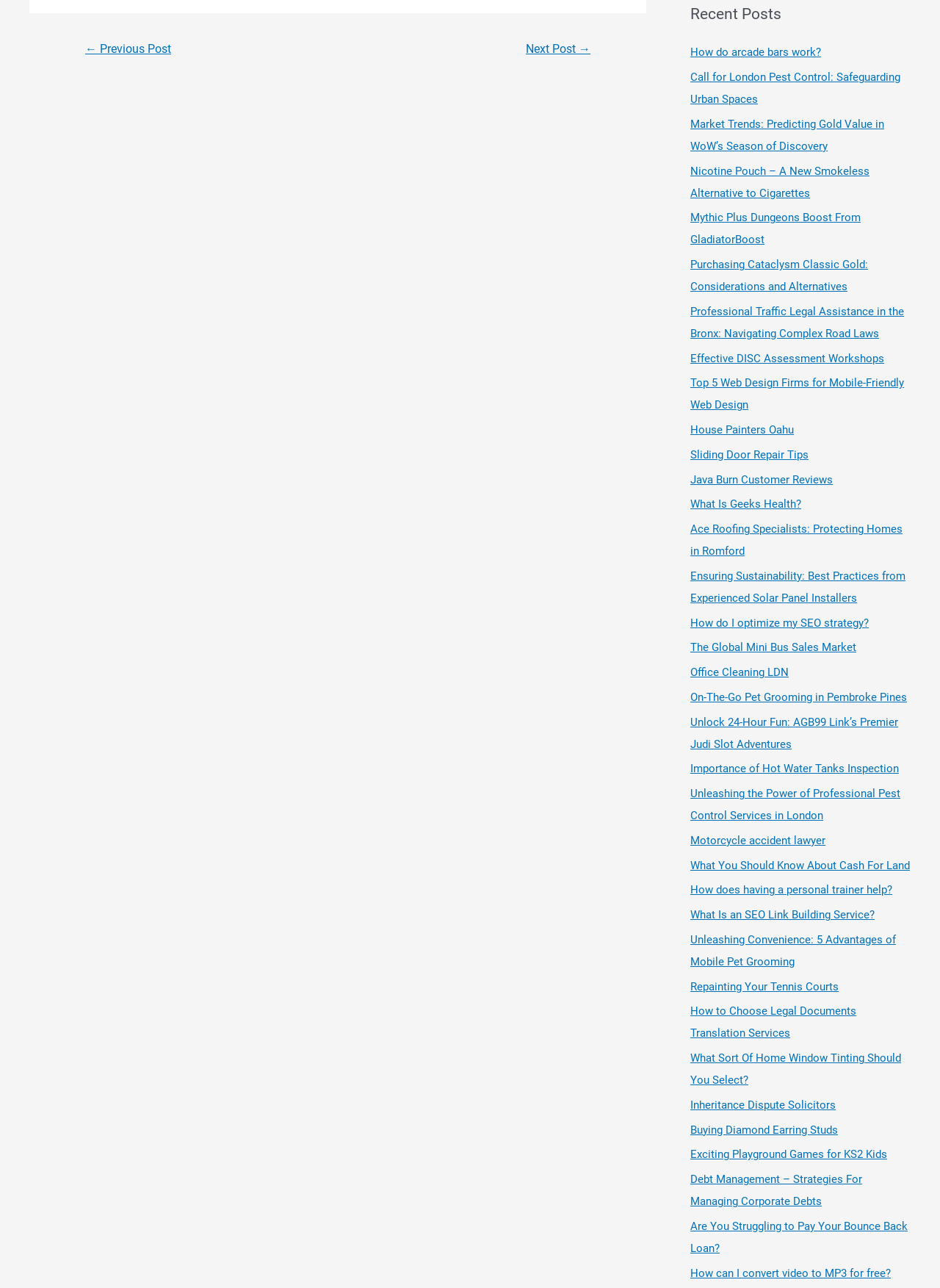Given the description ← Previous Post, predict the bounding box coordinates of the UI element. Ensure the coordinates are in the format (top-left x, top-left y, bottom-right x, bottom-right y) and all values are between 0 and 1.

[0.072, 0.028, 0.201, 0.05]